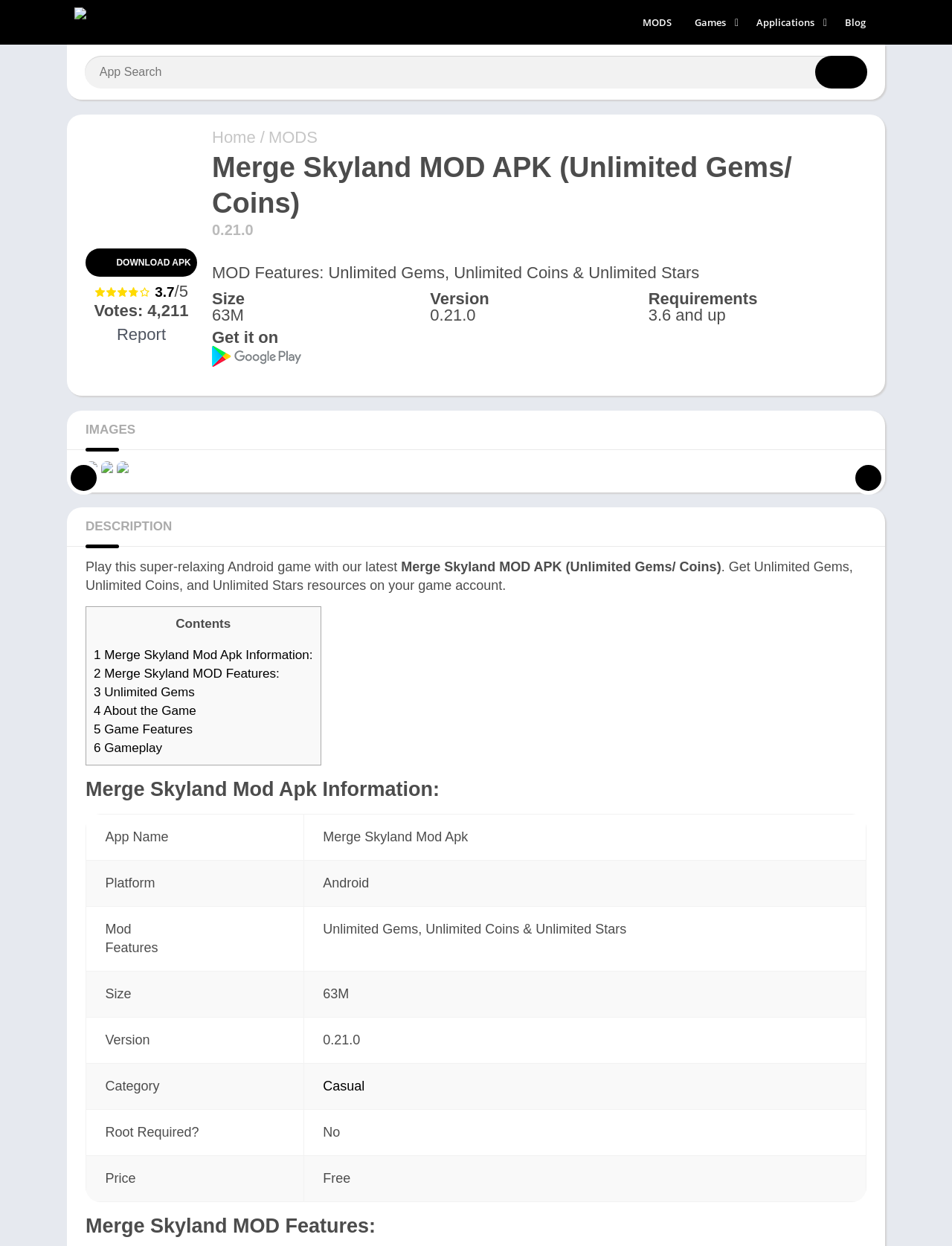What is the rating of the game?
Using the image, provide a concise answer in one word or a short phrase.

3.7/5